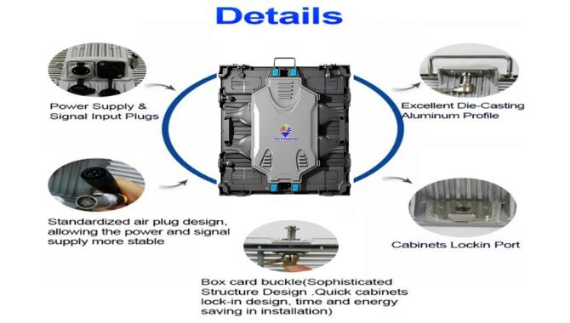What is the benefit of the sophisticated structure design?
Analyze the image and deliver a detailed answer to the question.

The sophisticated structure design of the LED display is designed to facilitate quick installation, which saves time and energy, making it a practical solution for various applications.